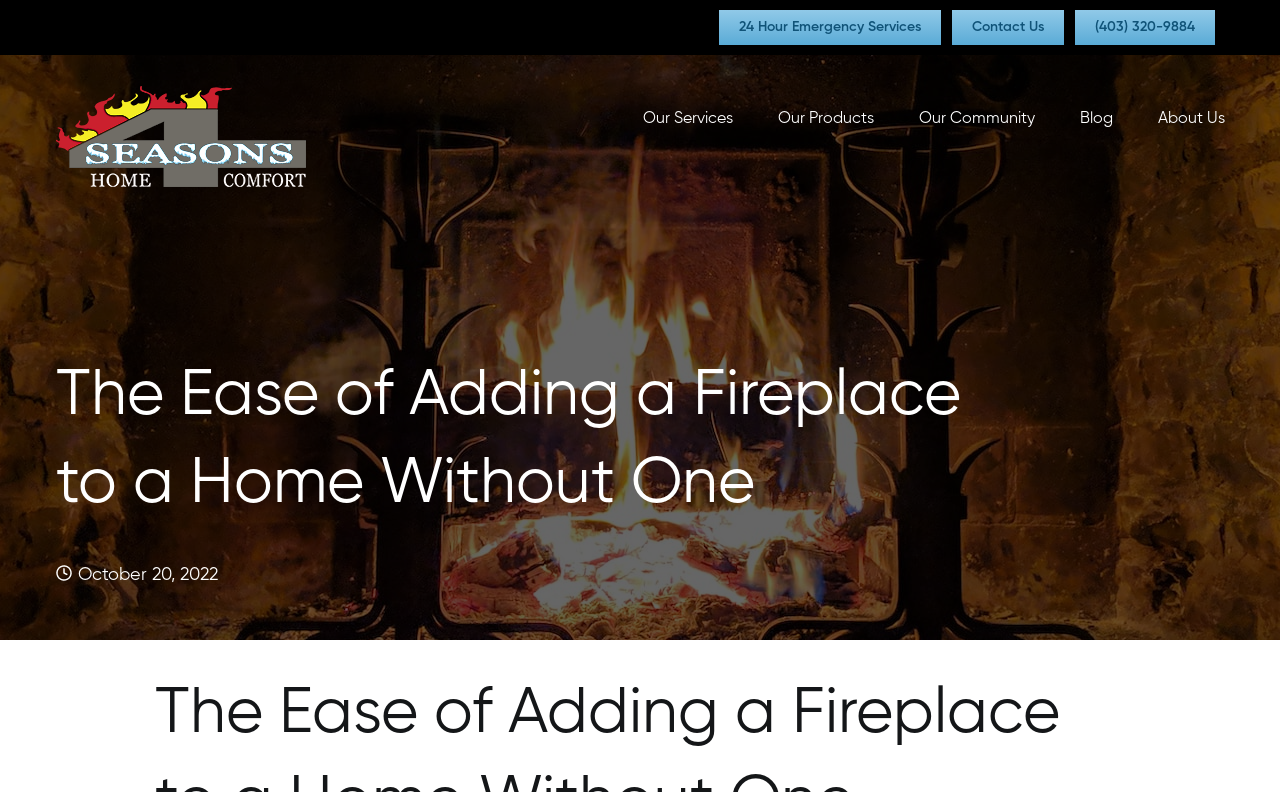Provide a brief response to the question using a single word or phrase: 
What is the phone number on the top right?

(403) 320-9884